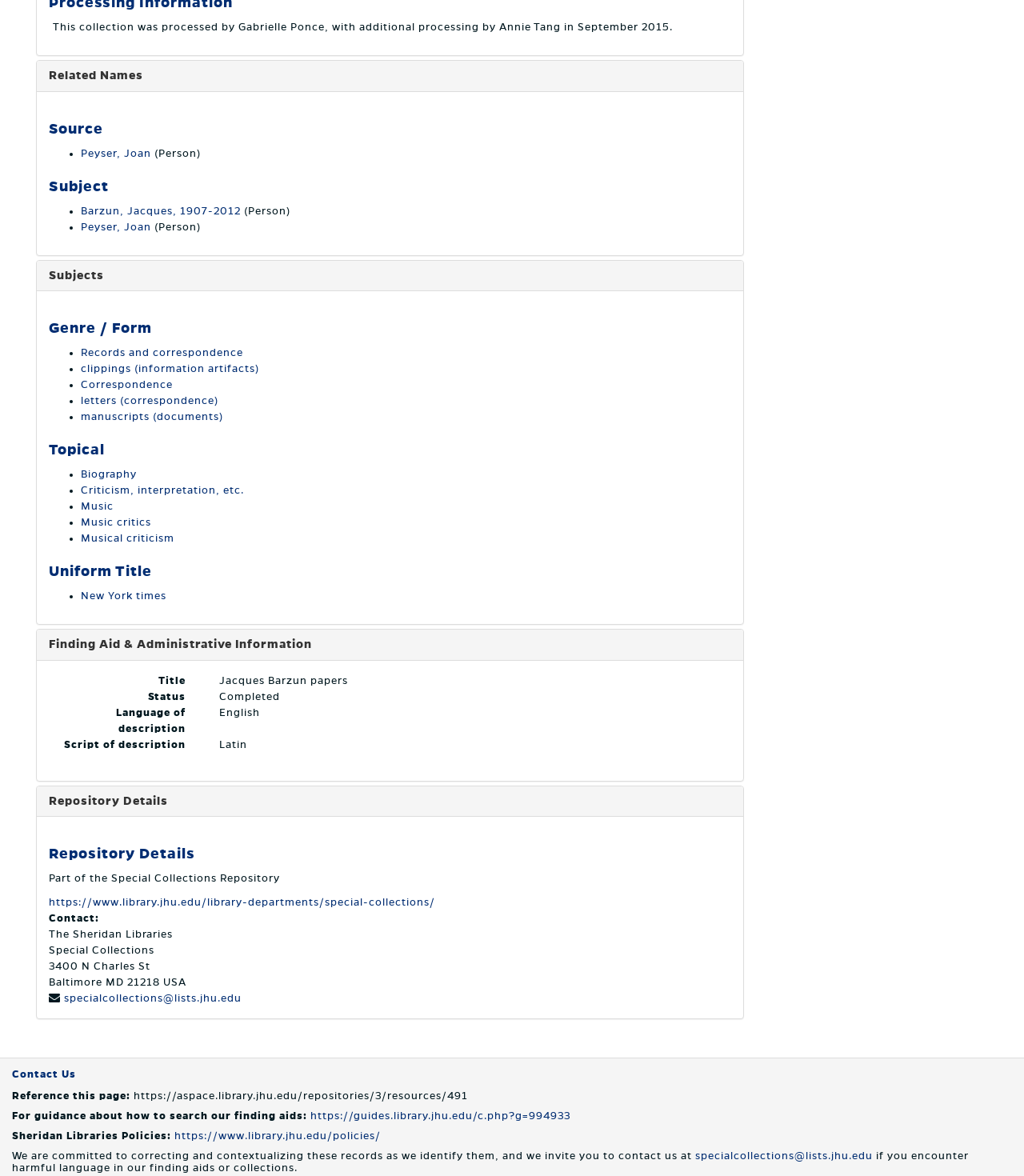Please identify the bounding box coordinates of the element on the webpage that should be clicked to follow this instruction: "Visit the repository's website". The bounding box coordinates should be given as four float numbers between 0 and 1, formatted as [left, top, right, bottom].

[0.048, 0.763, 0.425, 0.772]